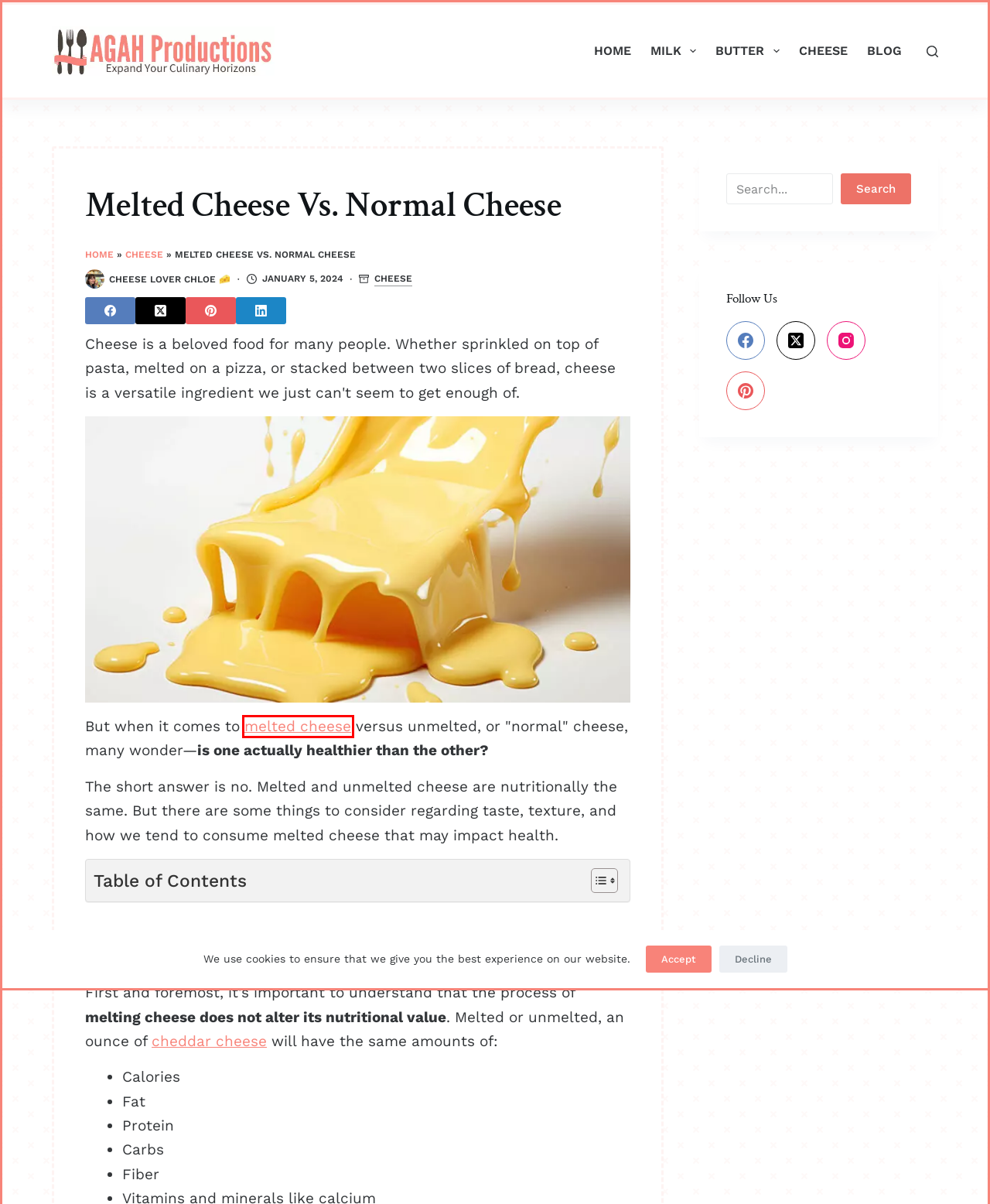Assess the screenshot of a webpage with a red bounding box and determine which webpage description most accurately matches the new page after clicking the element within the red box. Here are the options:
A. AGAH Productions » Expand Your Culinary Horizons
B. Blog » AGAH Productions
C. Blue Cheese Vs. Cheddar » AGAH Productions
D. Milk » AGAH Productions
E. Types Of Cheeses » AGAH Productions
F. Butter » AGAH Productions
G. American Cheese Vs. Velveeta » AGAH Productions
H. Cheese » AGAH Productions

G